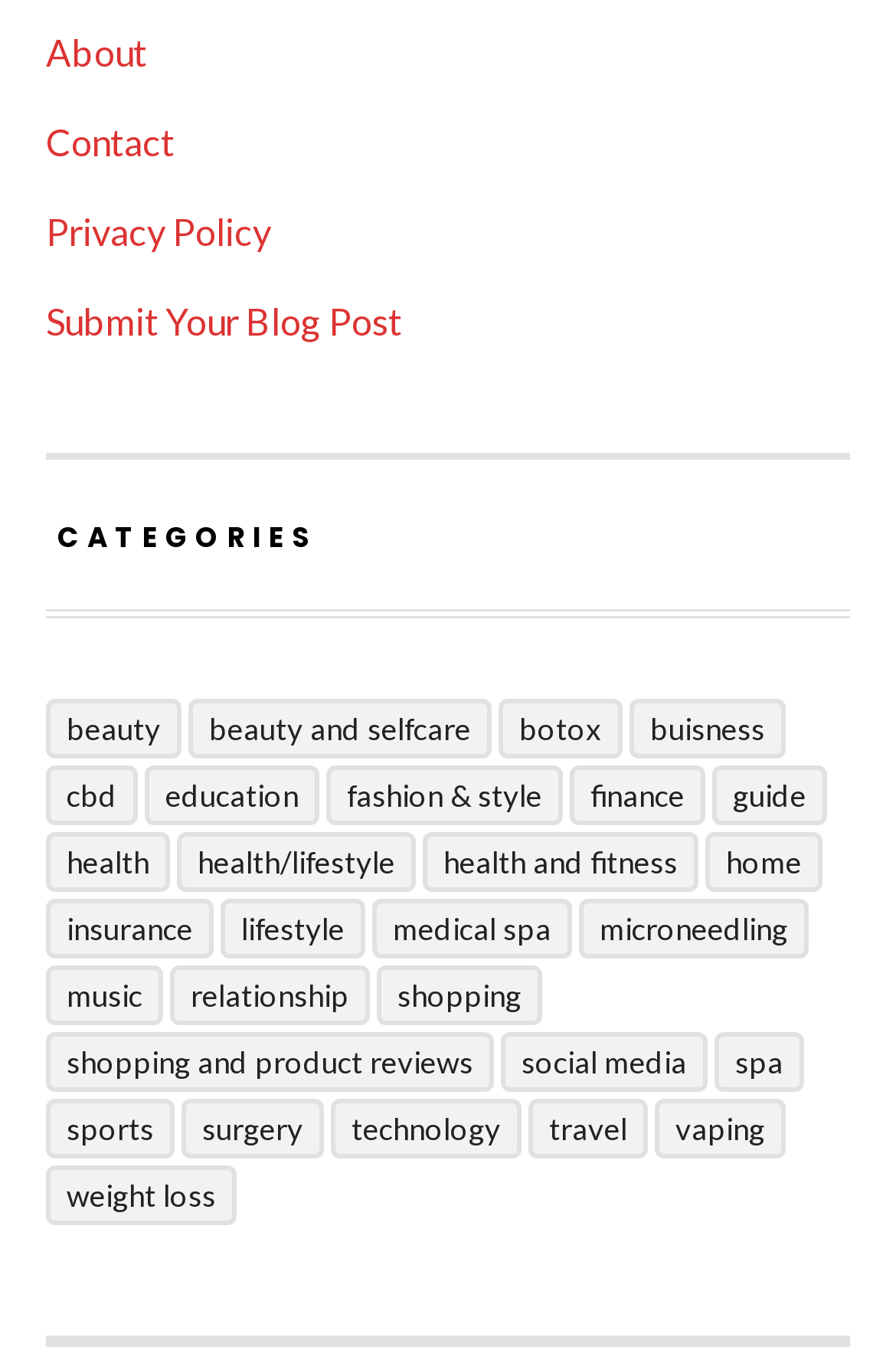Can you find the bounding box coordinates for the element that needs to be clicked to execute this instruction: "Click on the 'About' link"? The coordinates should be given as four float numbers between 0 and 1, i.e., [left, top, right, bottom].

[0.051, 0.022, 0.164, 0.054]